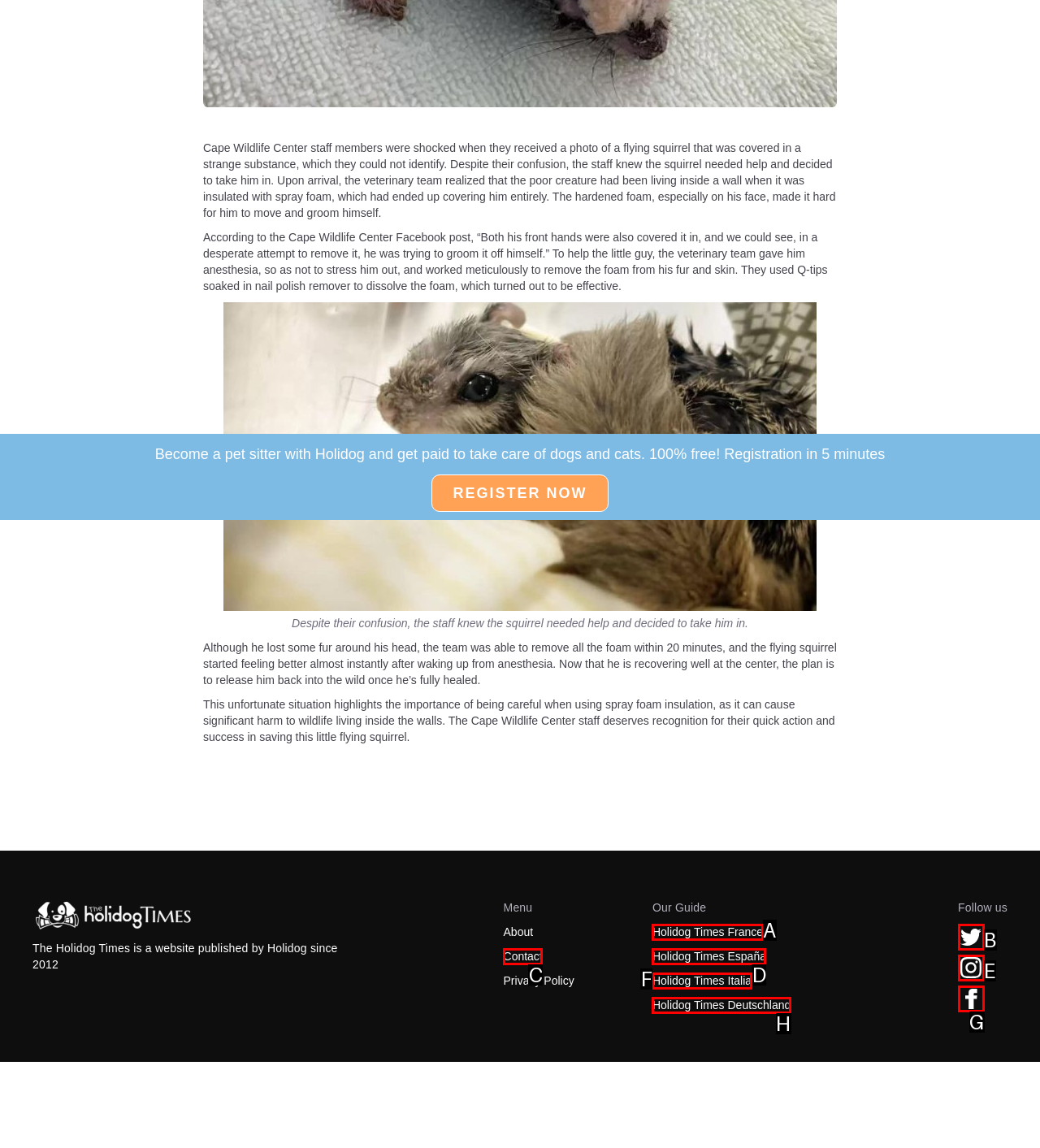Choose the HTML element that corresponds to the description: alt="twitter"
Provide the answer by selecting the letter from the given choices.

B